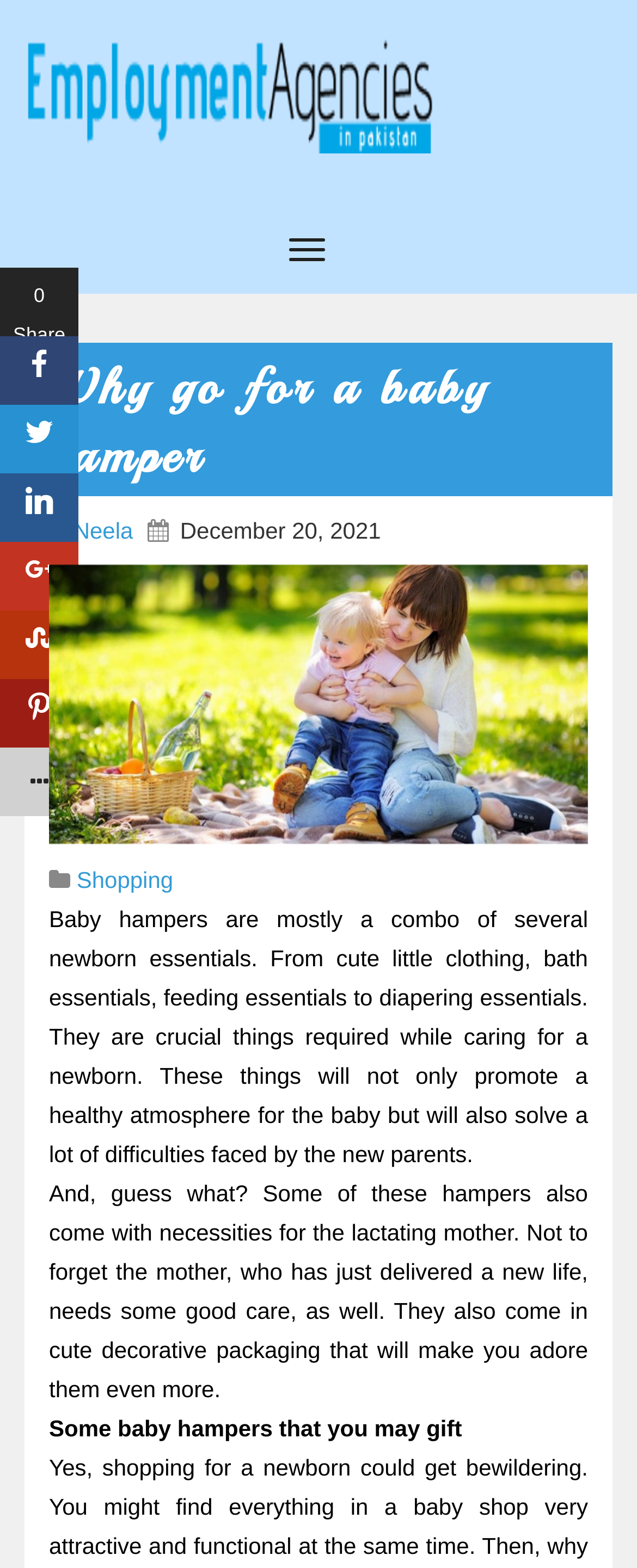Please give a short response to the question using one word or a phrase:
What is included in some baby hampers?

Necessities for lactating mother